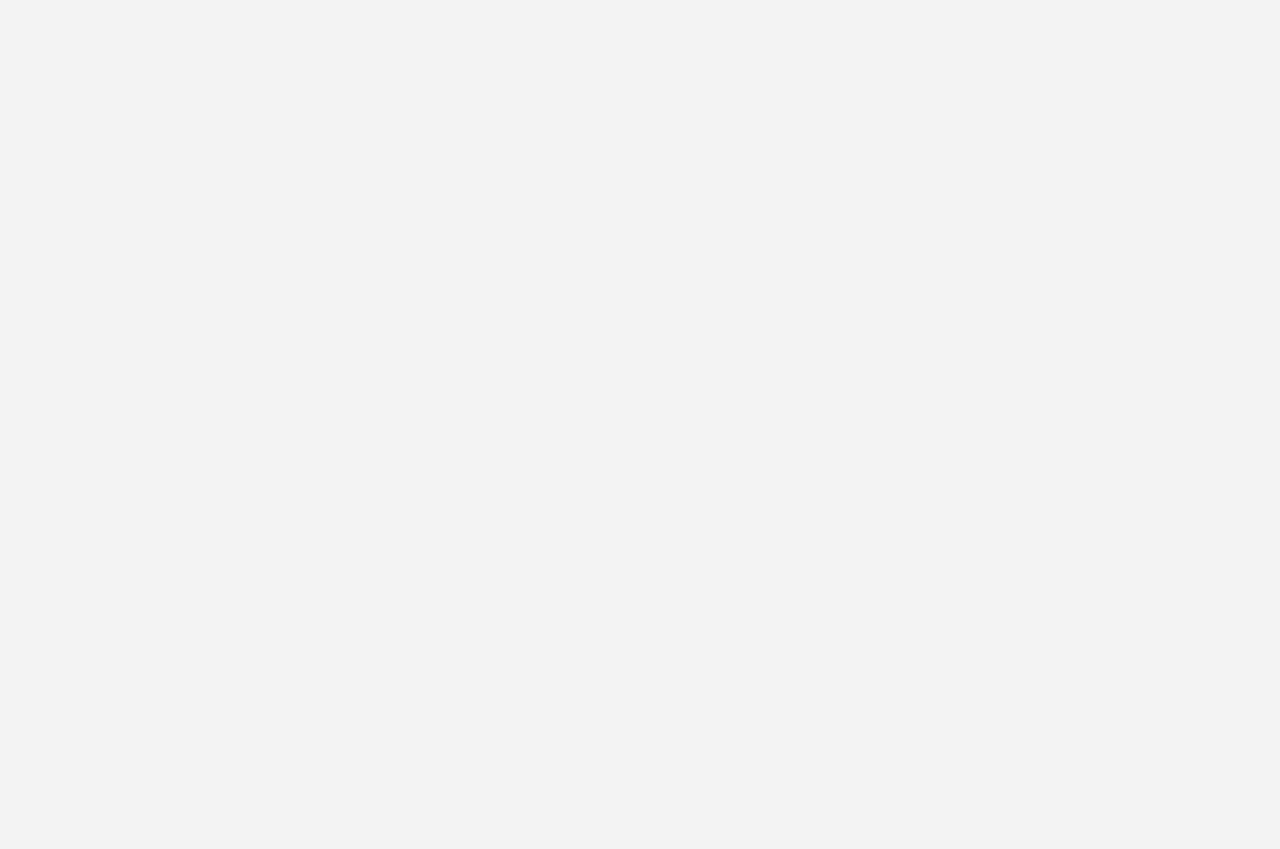Specify the bounding box coordinates of the element's area that should be clicked to execute the given instruction: "Enter your name in the input field". The coordinates should be four float numbers between 0 and 1, i.e., [left, top, right, bottom].

None